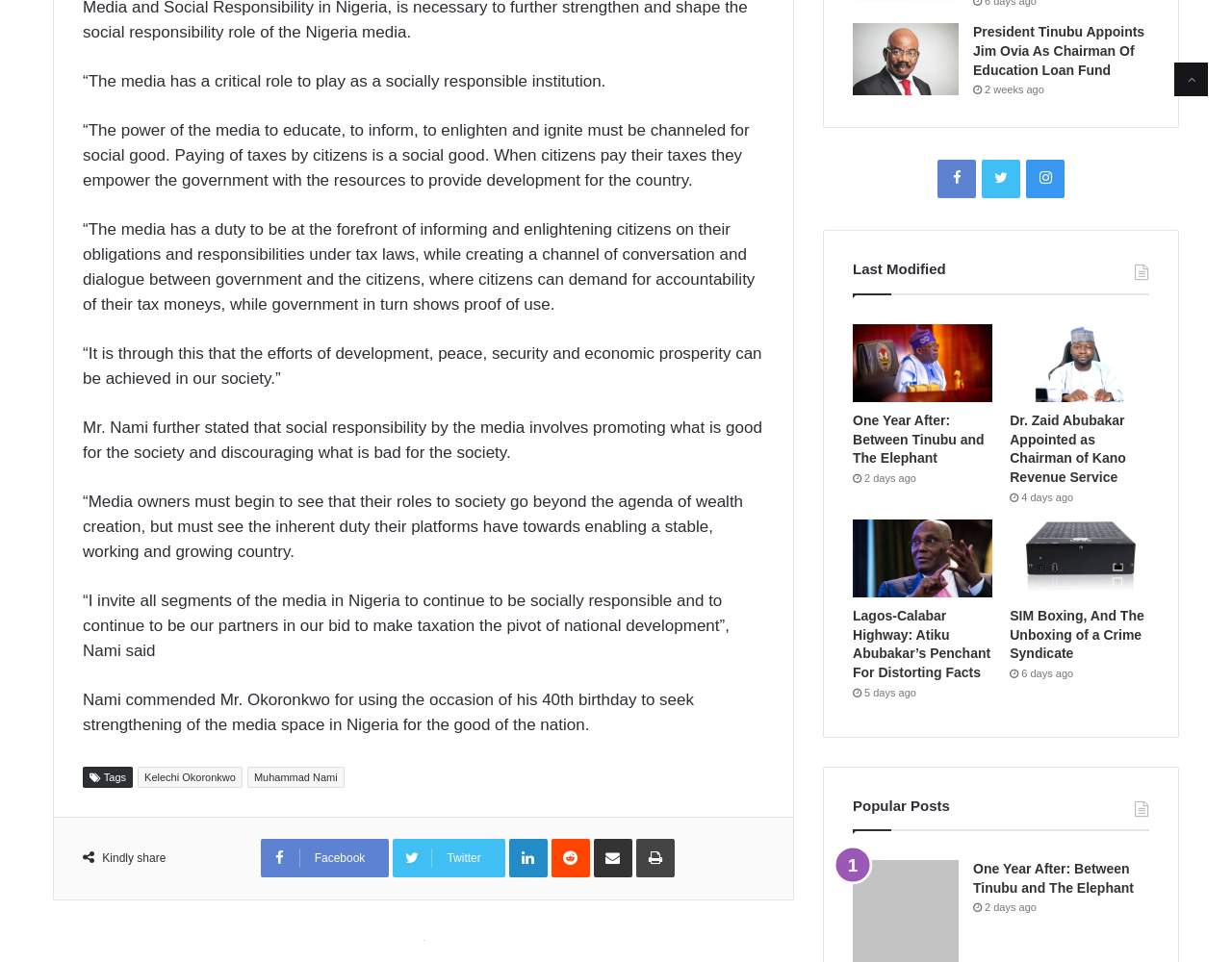Locate the bounding box coordinates of the clickable area needed to fulfill the instruction: "Click on the link to read about President Tinubu Appoints Jim Ovia As Chairman Of Education Loan Fund".

[0.692, 0.024, 0.778, 0.099]